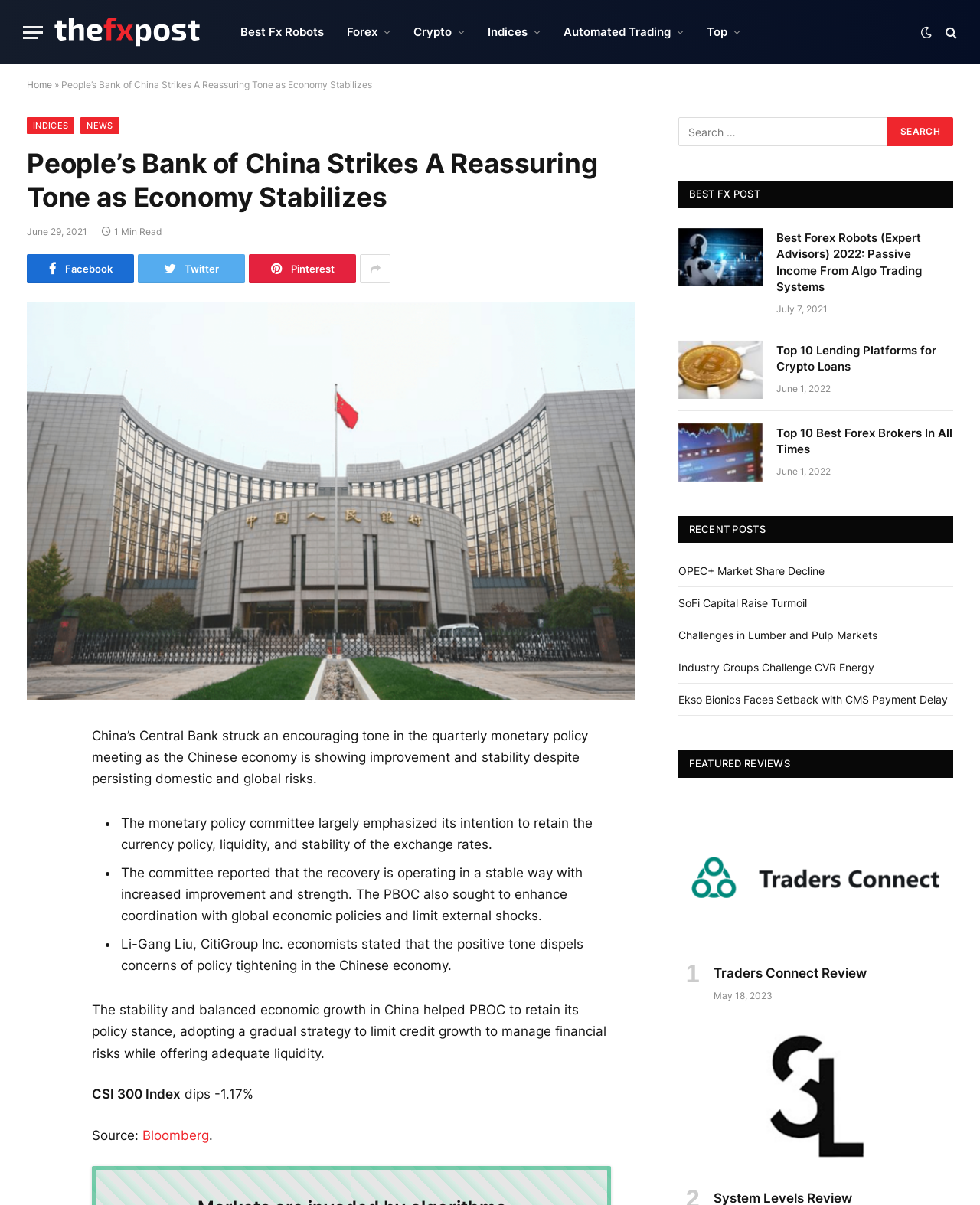What is the name of the index mentioned in the article?
Please give a detailed and elaborate answer to the question based on the image.

The article mentions the CSI 300 Index, which is a stock market index that tracks the performance of 300 large-cap stocks listed on the Shanghai and Shenzhen stock exchanges.